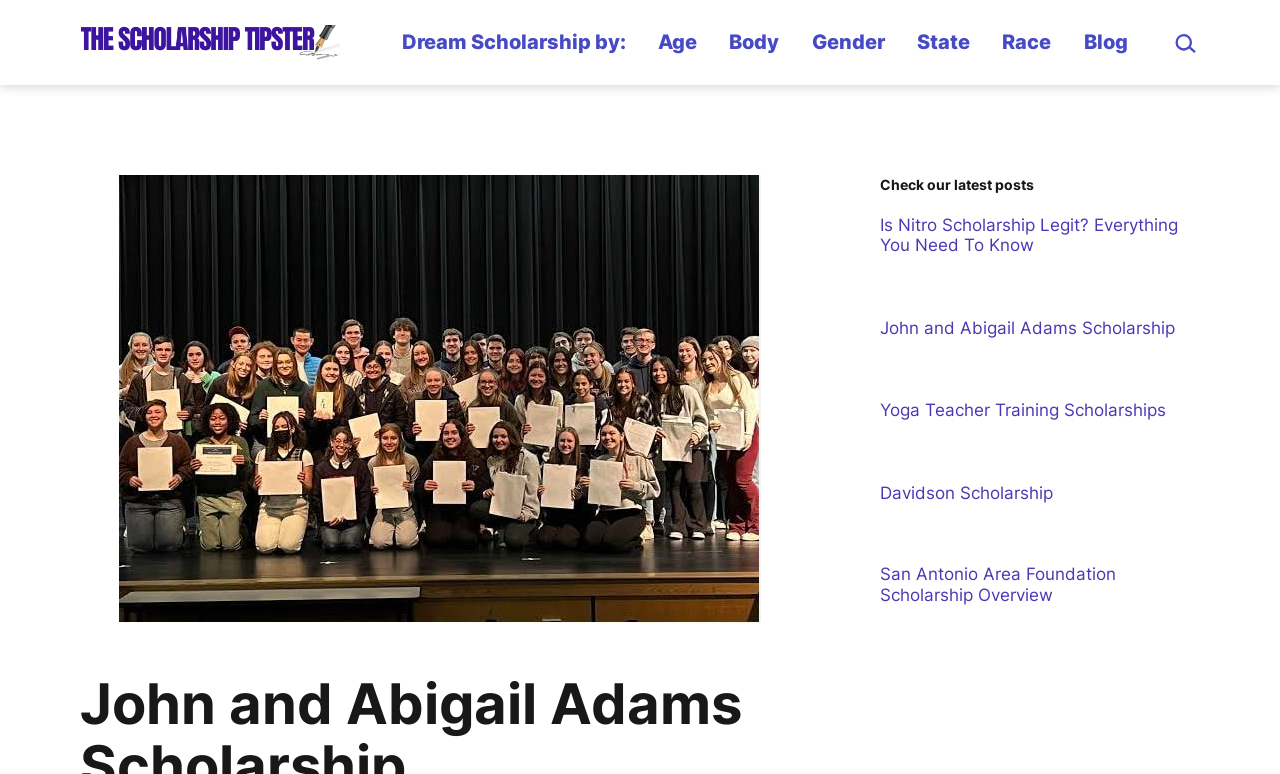Provide a short answer using a single word or phrase for the following question: 
How many search boxes are on the webpage?

1